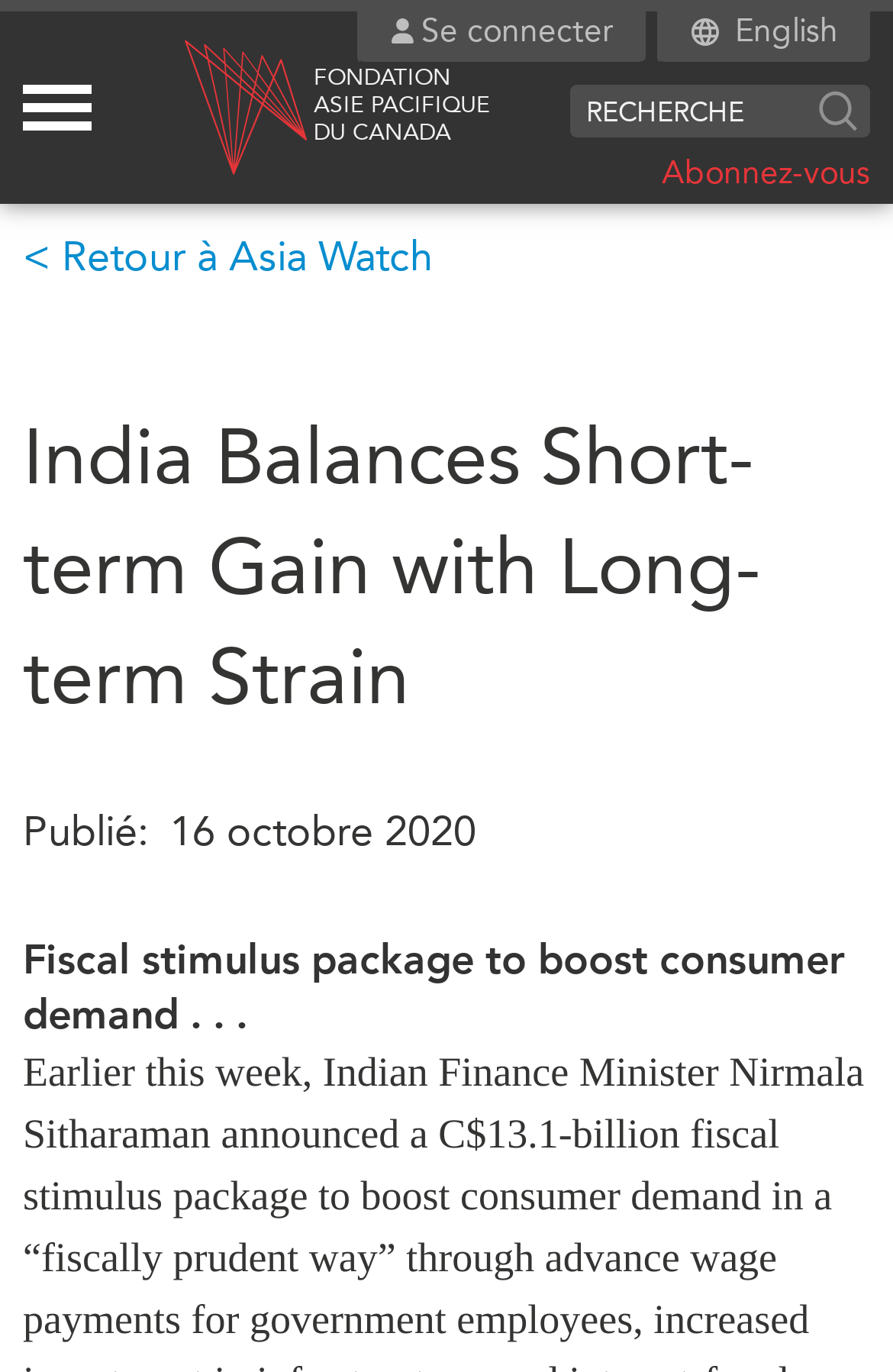What is the name of the organization?
Provide a detailed answer to the question using information from the image.

I determined the name of the organization by looking at the text 'FONDATION ASIE PACIFIQUE DU CANADA' next to the APF logo at the top left corner of the webpage.